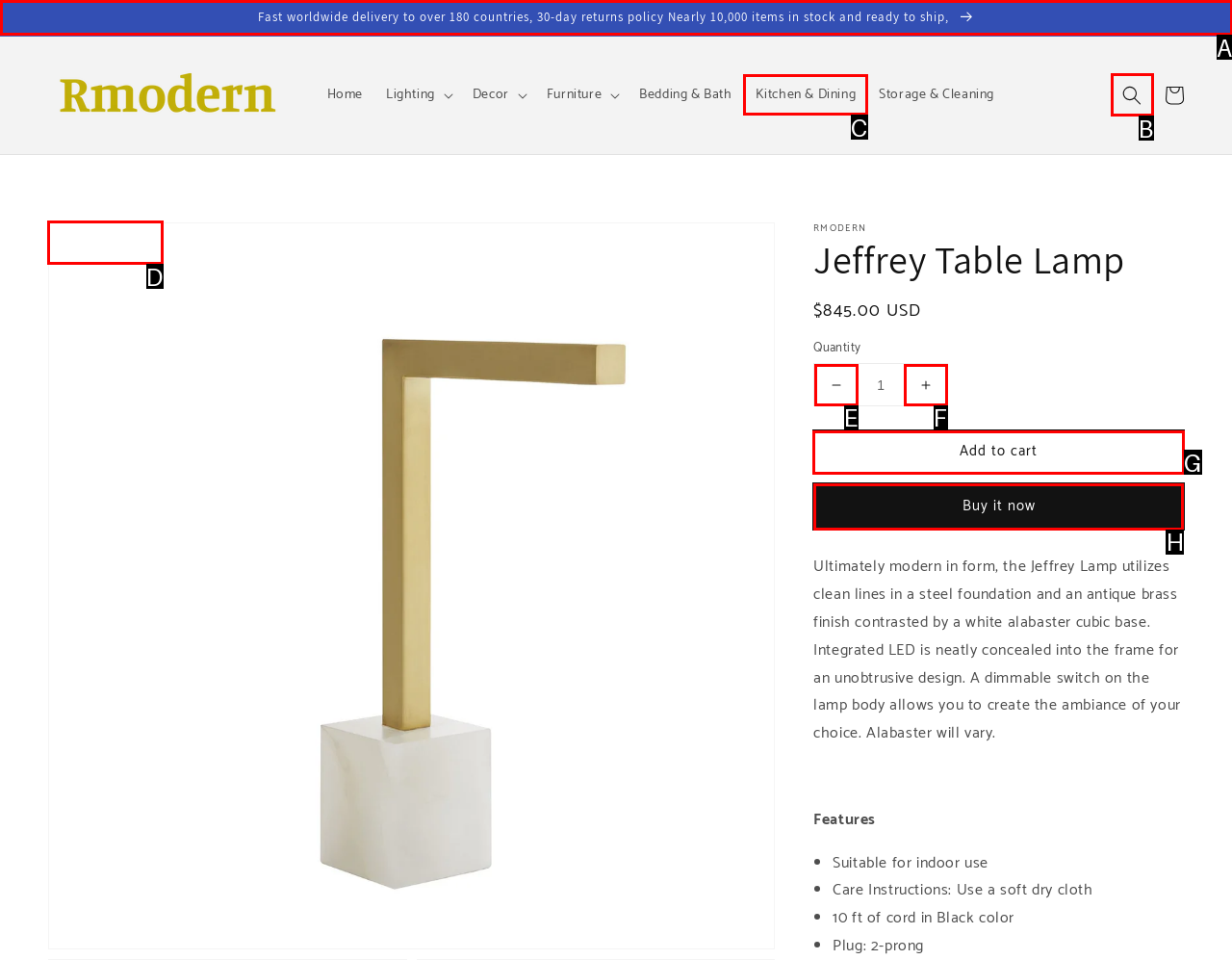Determine the letter of the element you should click to carry out the task: Click on Stimulus Funding
Answer with the letter from the given choices.

None